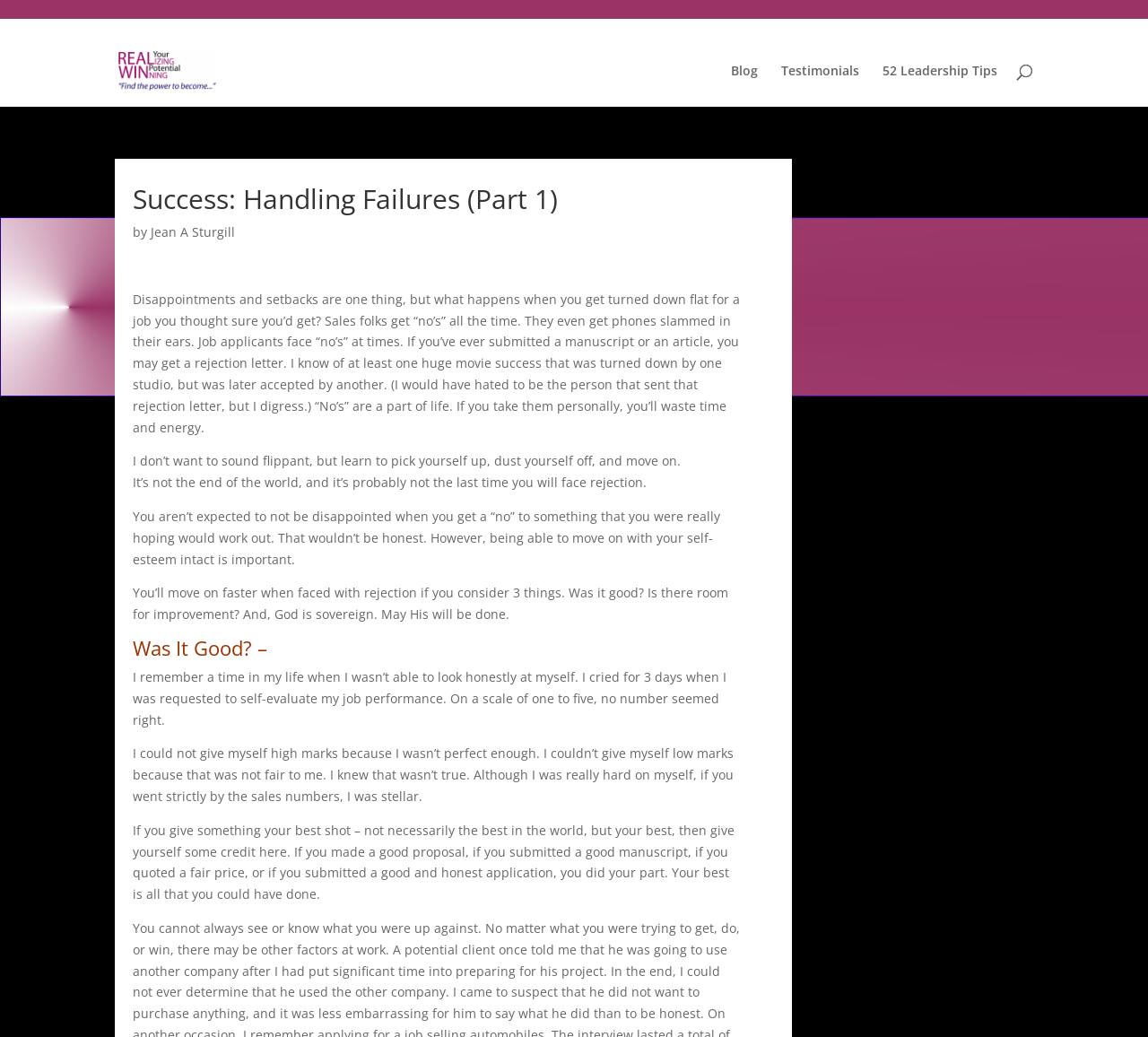Observe the image and answer the following question in detail: What is the author's name?

The author's name is mentioned in the link 'Jean A Sturgill' with bounding box coordinates [0.131, 0.215, 0.205, 0.232] and also in the image 'Jean A Sturgill - Realizing Your Winning Potential!' with bounding box coordinates [0.103, 0.05, 0.188, 0.087]